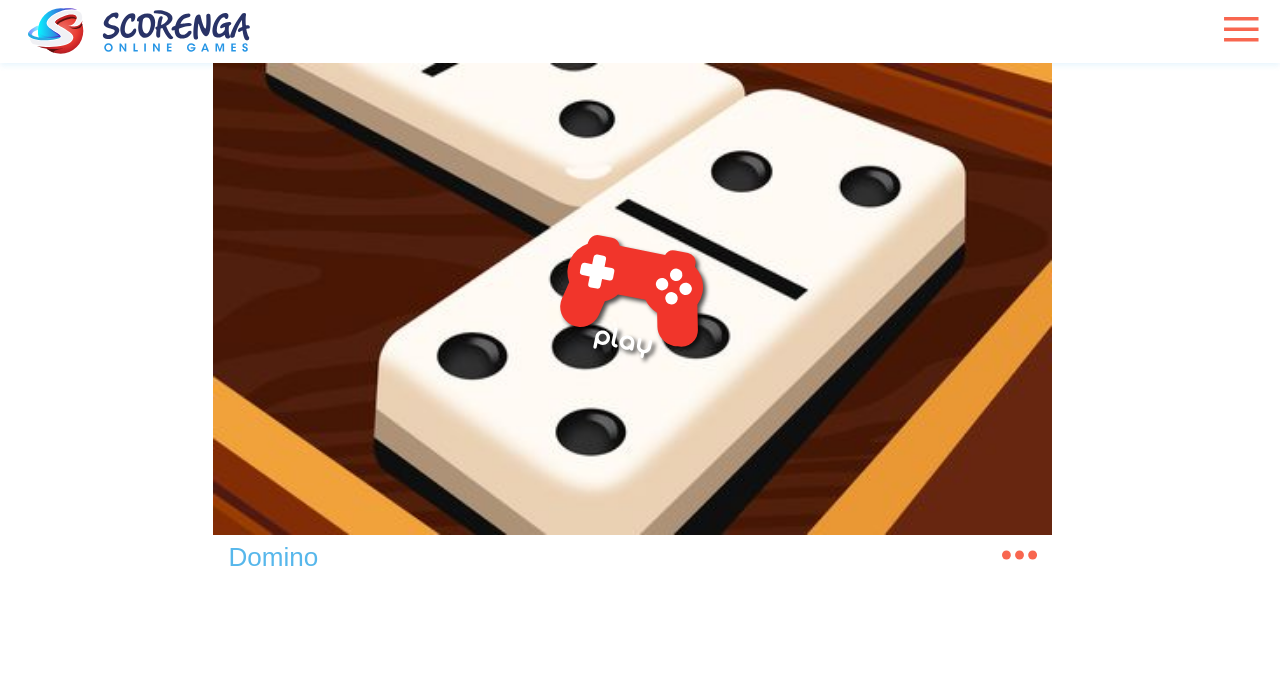Write an extensive caption that covers every aspect of the webpage.

The webpage is a platform for playing the Domino game online for free. At the top left corner, there is a link accompanied by a small image. On the opposite side, at the top right corner, there is a button with a small image inside. 

The main content of the webpage is dominated by a large image that takes up most of the screen, spanning from the top center to the bottom right. Within this large image, there are two smaller images positioned side by side, one on the left and one on the right, roughly at the center of the page. 

Below the large image, there is a heading that reads "Domino" positioned near the top left corner. At the bottom right corner, there is another small image.